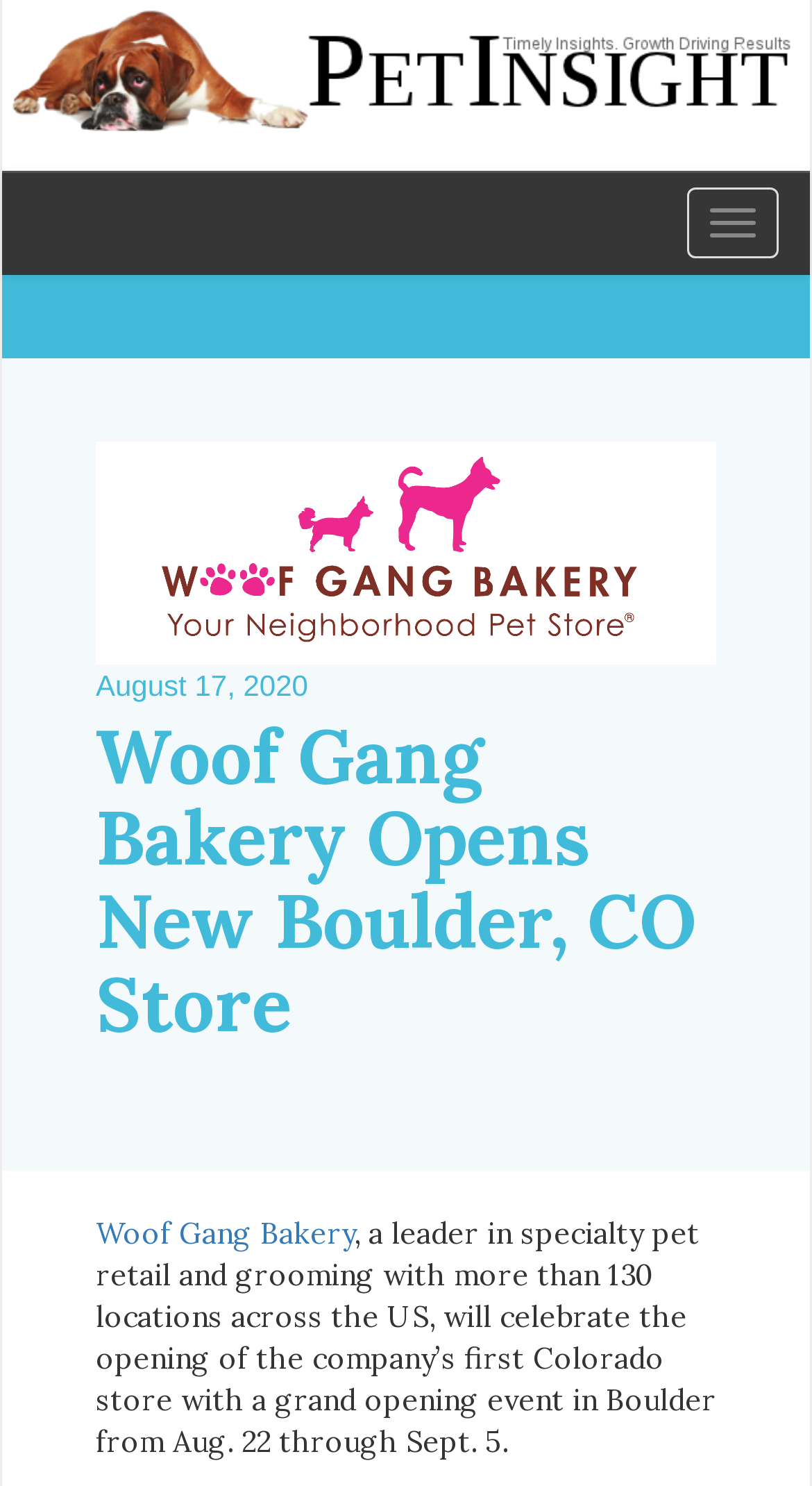Using the information in the image, could you please answer the following question in detail:
What is the name of the city where the new store is located?

I found this information in the text that mentions 'the company’s first Colorado store with a grand opening event in Boulder'.